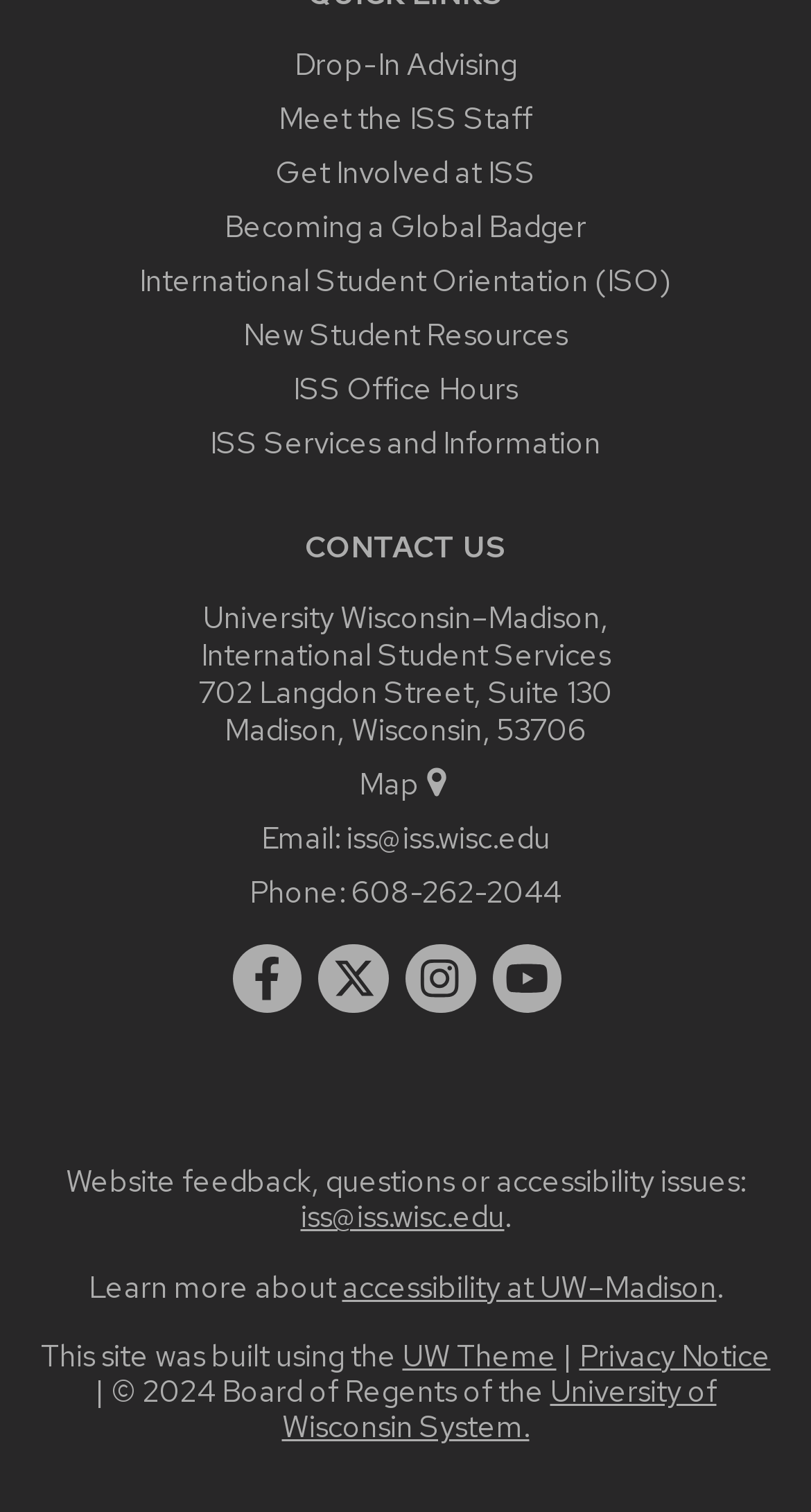How many social media links are available?
Using the image, answer in one word or phrase.

4